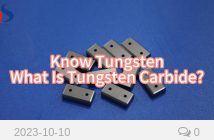Respond to the following question using a concise word or phrase: 
How many comments does the post have?

zero